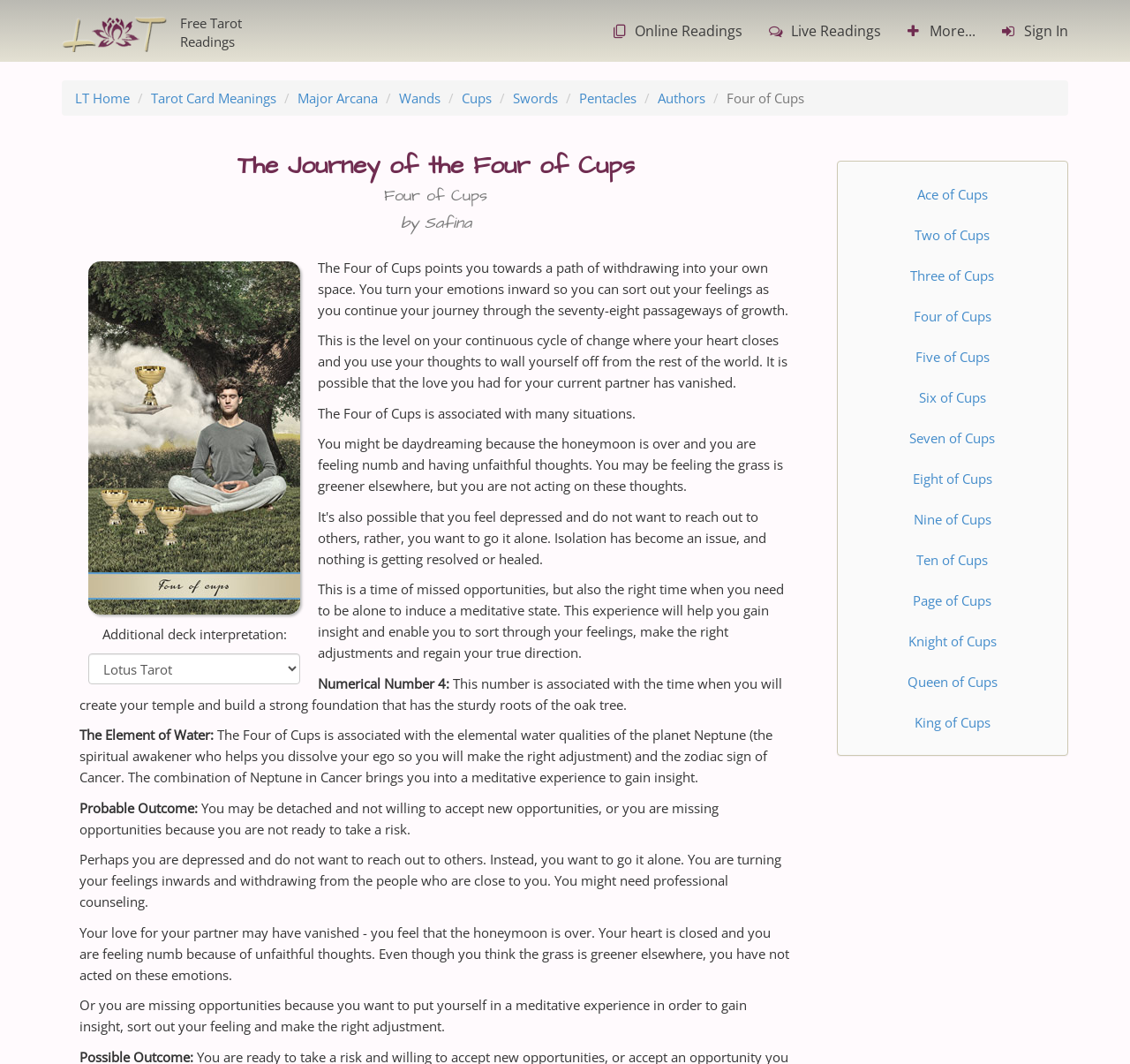Identify the bounding box coordinates of the region that needs to be clicked to carry out this instruction: "go to Home". Provide these coordinates as four float numbers ranging from 0 to 1, i.e., [left, top, right, bottom].

None